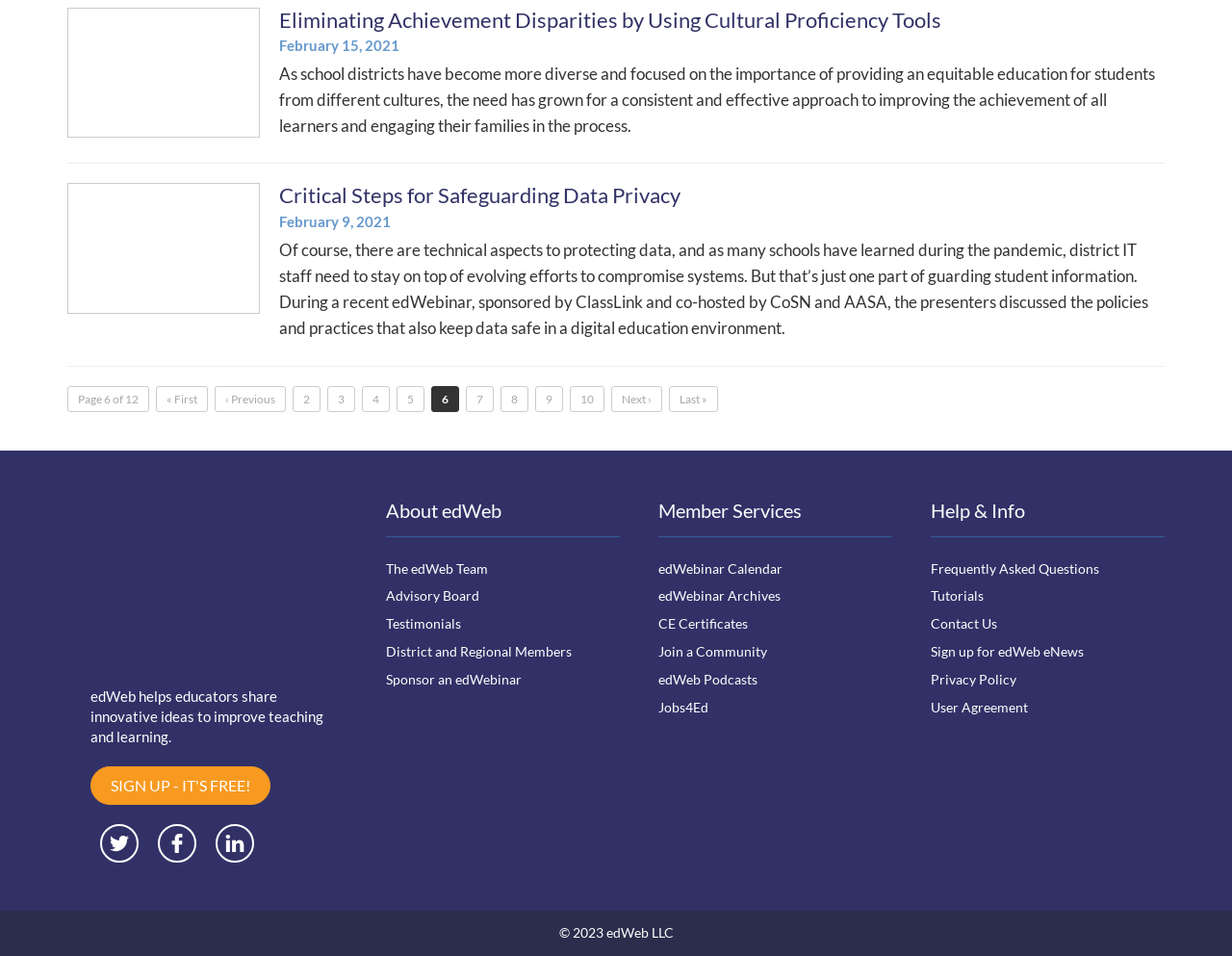What is the date of the second article?
Provide a concise answer using a single word or phrase based on the image.

February 9, 2021